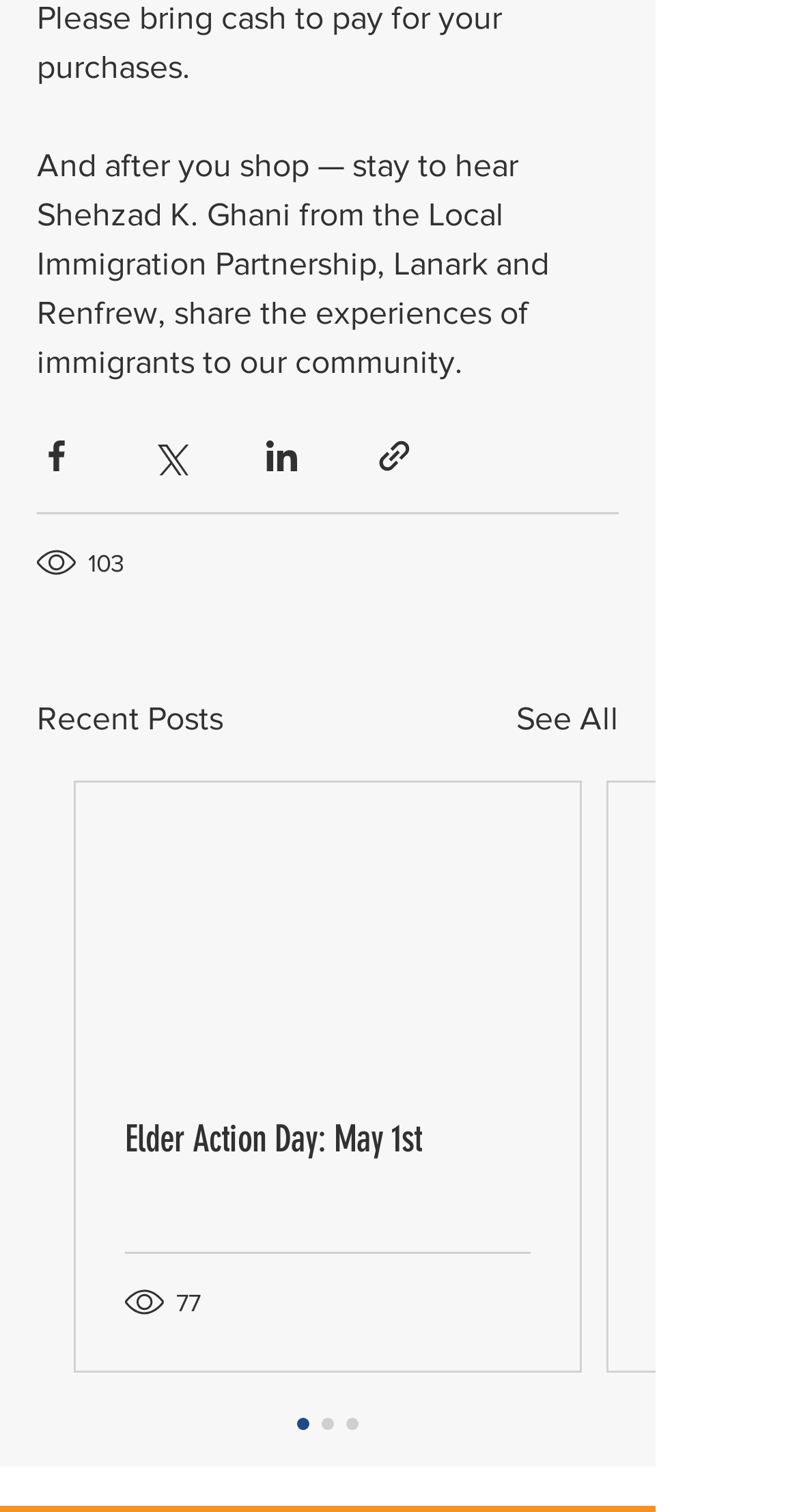Please identify the bounding box coordinates of the area that needs to be clicked to follow this instruction: "Share via Twitter".

[0.187, 0.289, 0.236, 0.315]